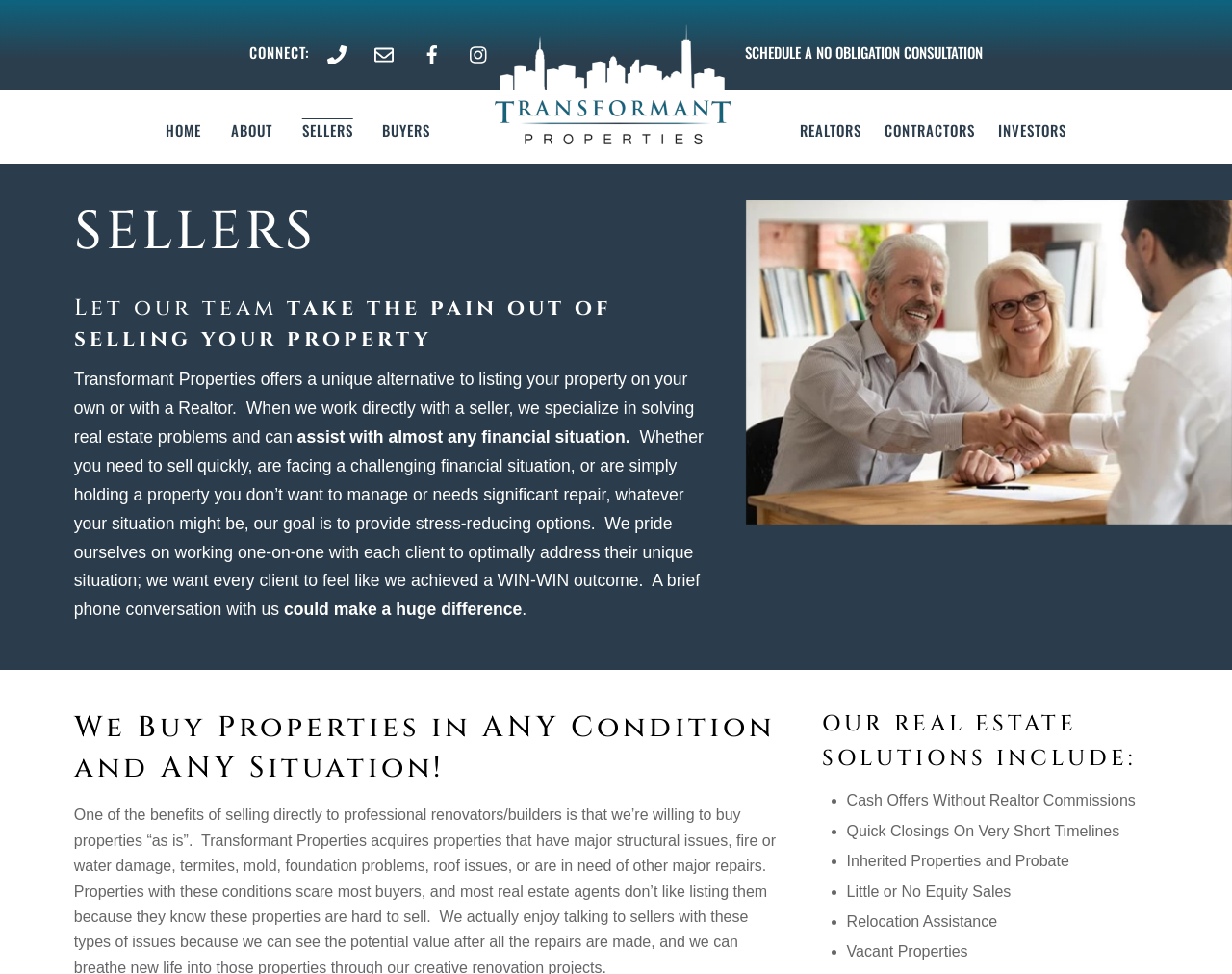Can you pinpoint the bounding box coordinates for the clickable element required for this instruction: "Schedule a no obligation consultation"? The coordinates should be four float numbers between 0 and 1, i.e., [left, top, right, bottom].

[0.605, 0.042, 0.798, 0.064]